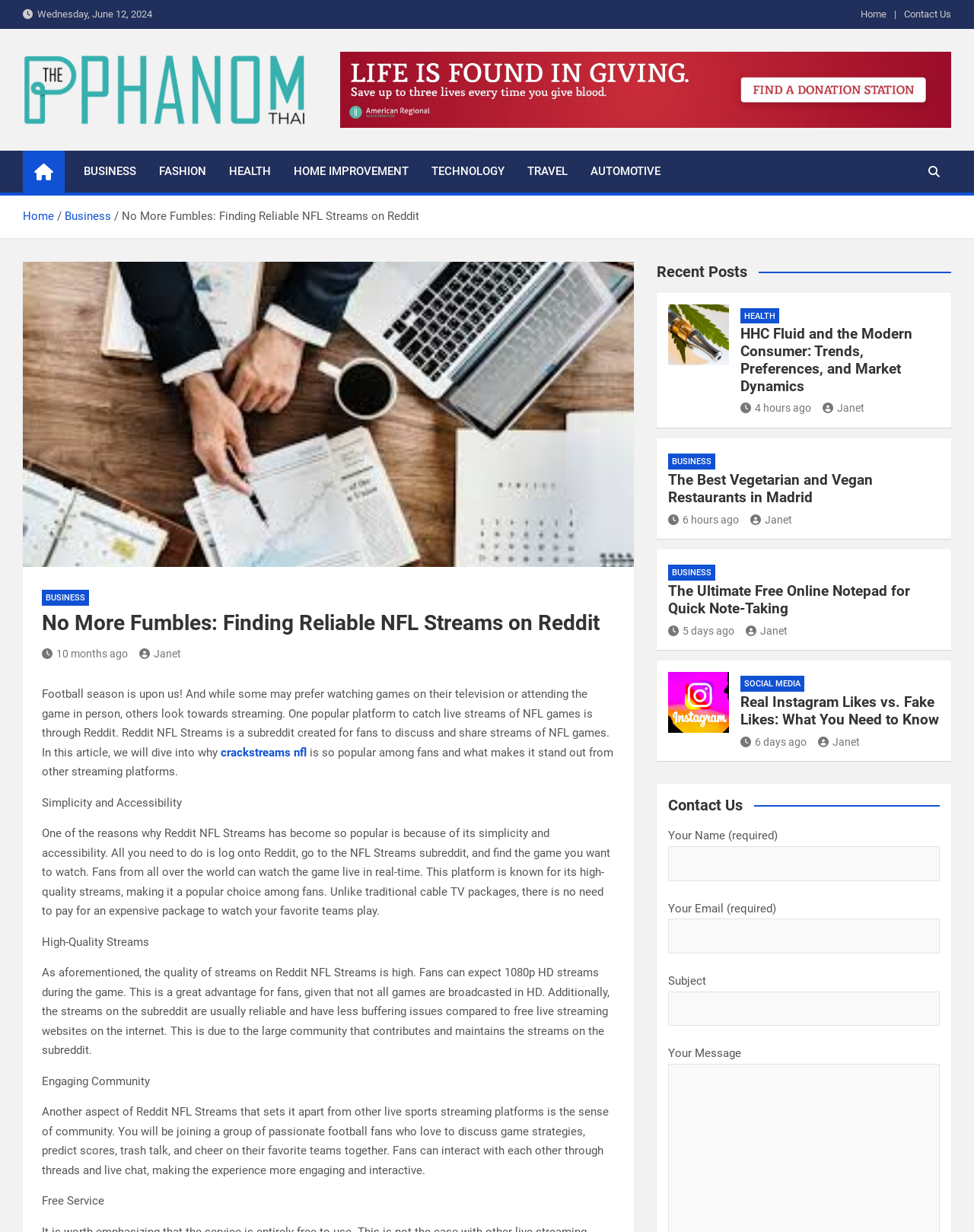Kindly determine the bounding box coordinates for the clickable area to achieve the given instruction: "Click the 'Contact Us' link".

[0.928, 0.005, 0.977, 0.019]